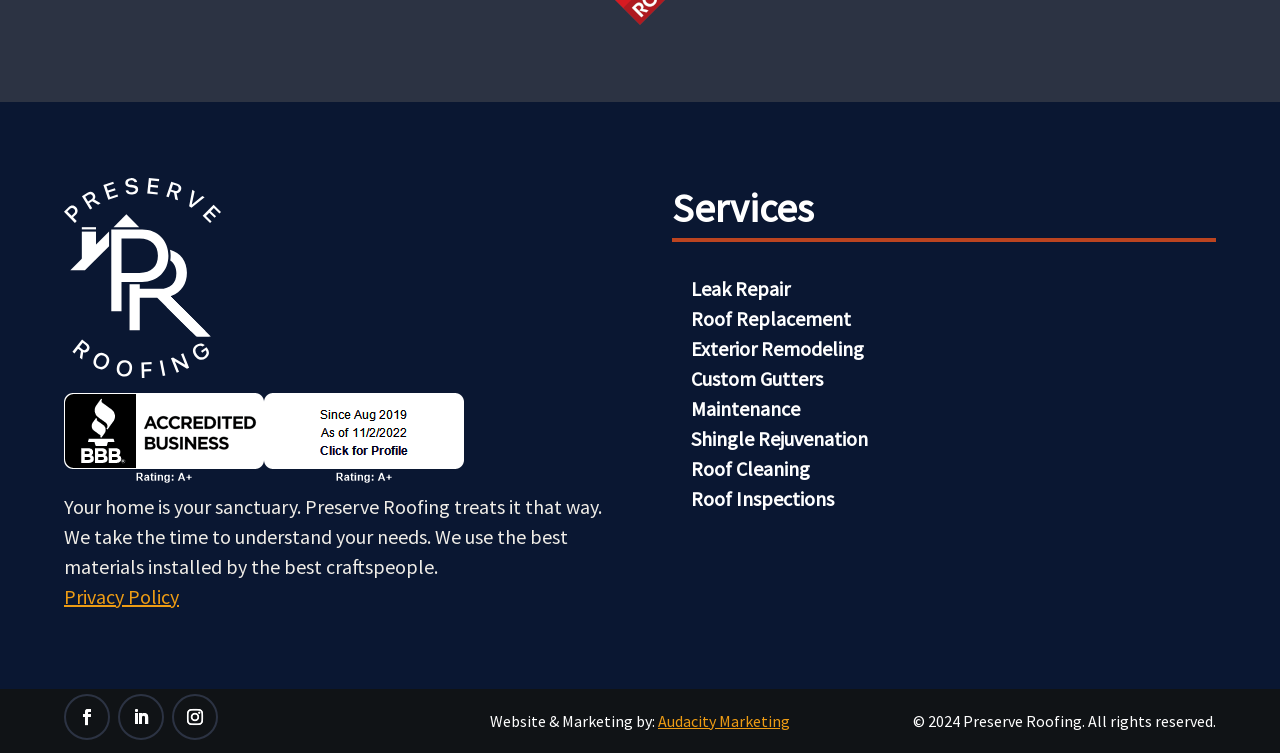Using the provided element description "Roof Replacement", determine the bounding box coordinates of the UI element.

[0.54, 0.414, 0.665, 0.444]